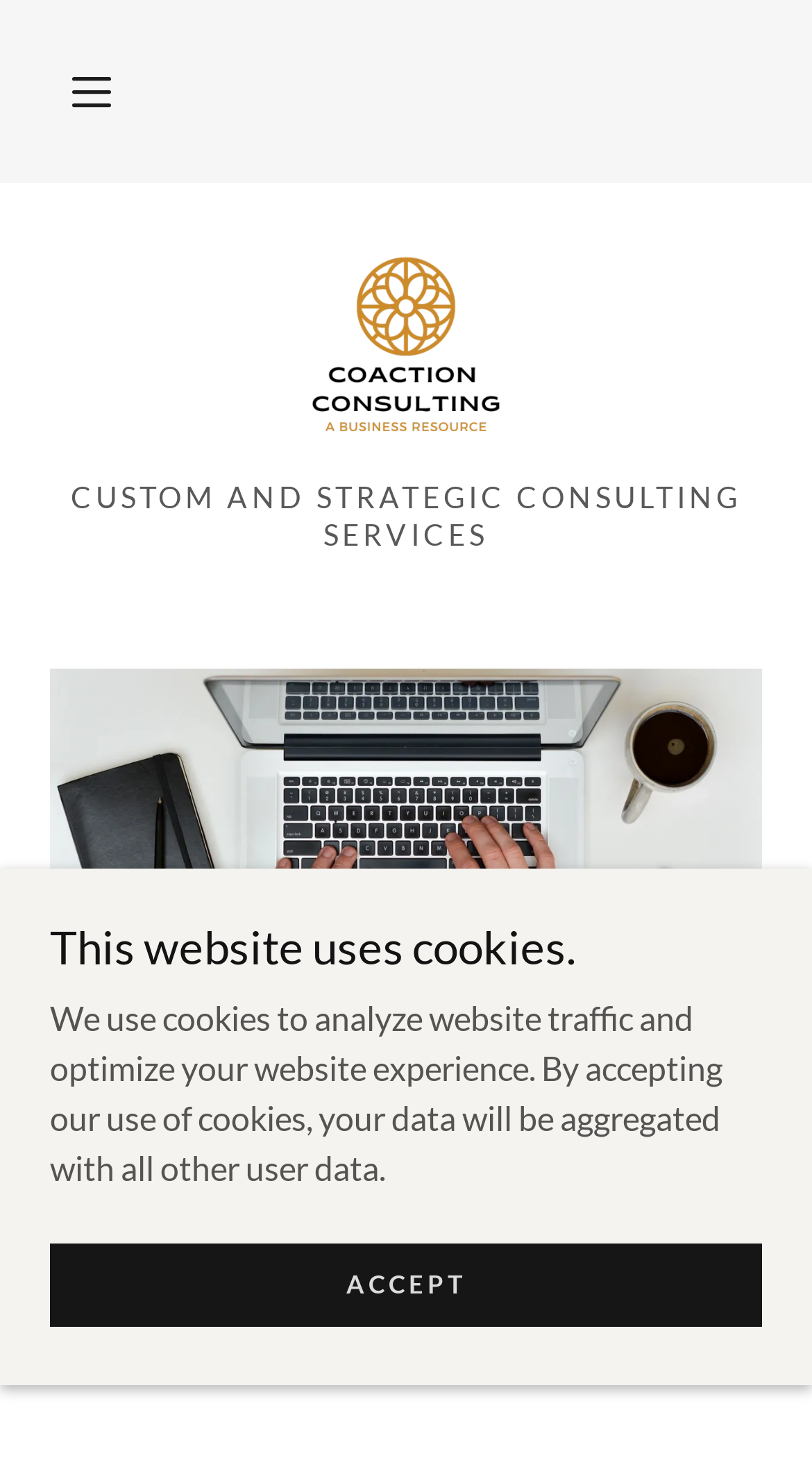Can you give a detailed response to the following question using the information from the image? What is the purpose of the image at the top?

The image at the top with the text 'Coaction Consulting' is likely the company's logo, which is a common practice in website design to display the company's logo at the top of the webpage.